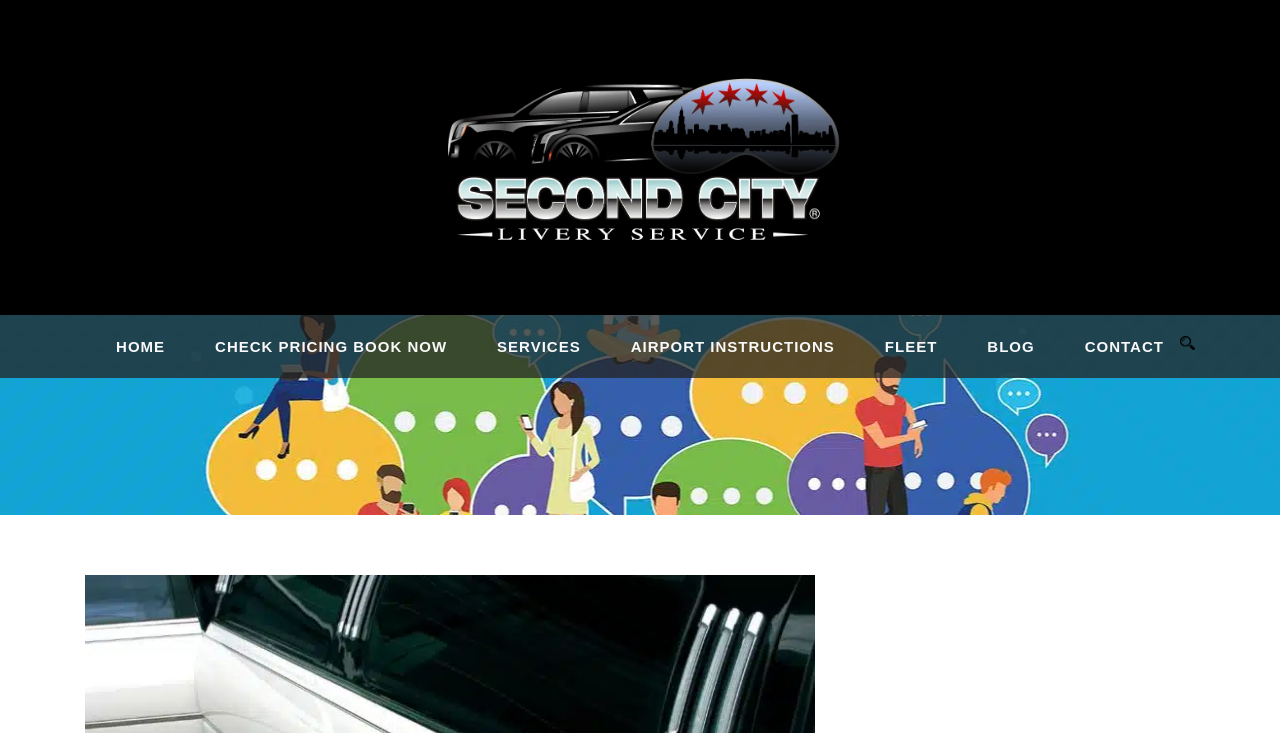Locate the bounding box coordinates of the UI element described by: "Check Pricing Book Now". The bounding box coordinates should consist of four float numbers between 0 and 1, i.e., [left, top, right, bottom].

[0.129, 0.455, 0.349, 0.516]